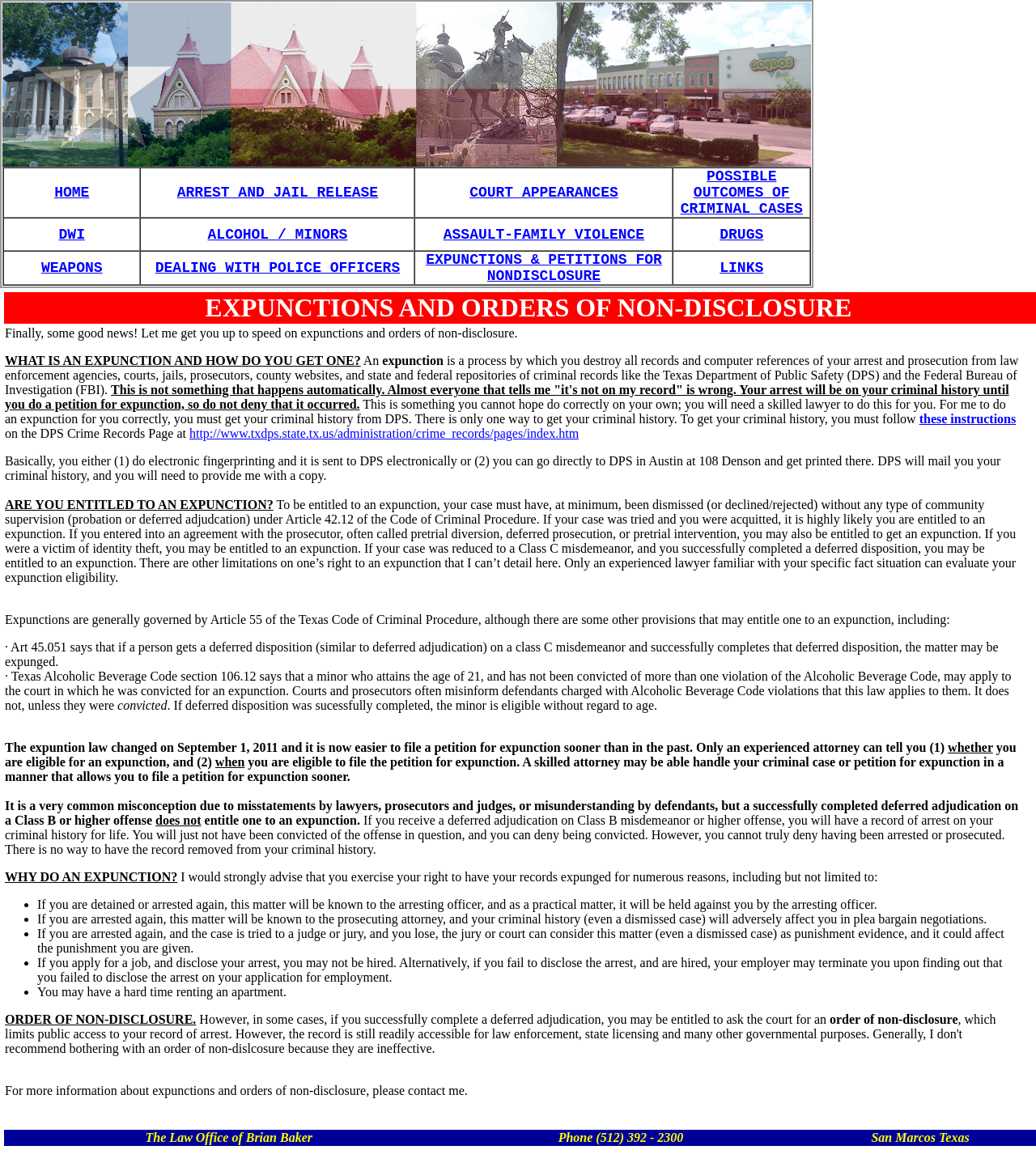Illustrate the webpage's structure and main components comprehensively.

The webpage is for "The Law Office of Brian Baker". At the top, there is a logo image and a table with a navigation menu that includes links to "HOME", "ARREST AND JAIL RELEASE", "COURT APPEARANCES", "POSSIBLE OUTCOMES OF CRIMINAL CASES", "DWI", "ALCOHOL / MINORS", "ASSAULT-FAMILY VIOLENCE", "DRUGS", "WEAPONS", "DEALING WITH POLICE OFFICERS", "EXPUNCTIONS & PETITIONS FOR NONDISCLOSURE", and "LINKS".

Below the navigation menu, there is a large block of text that discusses expunctions and orders of non-disclosure. The text explains what an expunction is, how to get one, and the benefits of doing so. It also discusses the eligibility requirements for an expunction and the process of filing a petition for expunction. Additionally, the text touches on orders of non-disclosure and how they differ from expunctions.

The text is divided into sections with headings such as "WHAT IS AN EXPUNCTION AND HOW DO YOU GET ONE?", "ARE YOU ENTITLED TO AN EXPUNCTION?", "WHY DO AN EXPUNCTION?", and "ORDER OF NON-DISCLOSURE". There are also links to external resources, such as the Texas Department of Public Safety's Crime Records Page, and a call to action to contact the law office for more information.